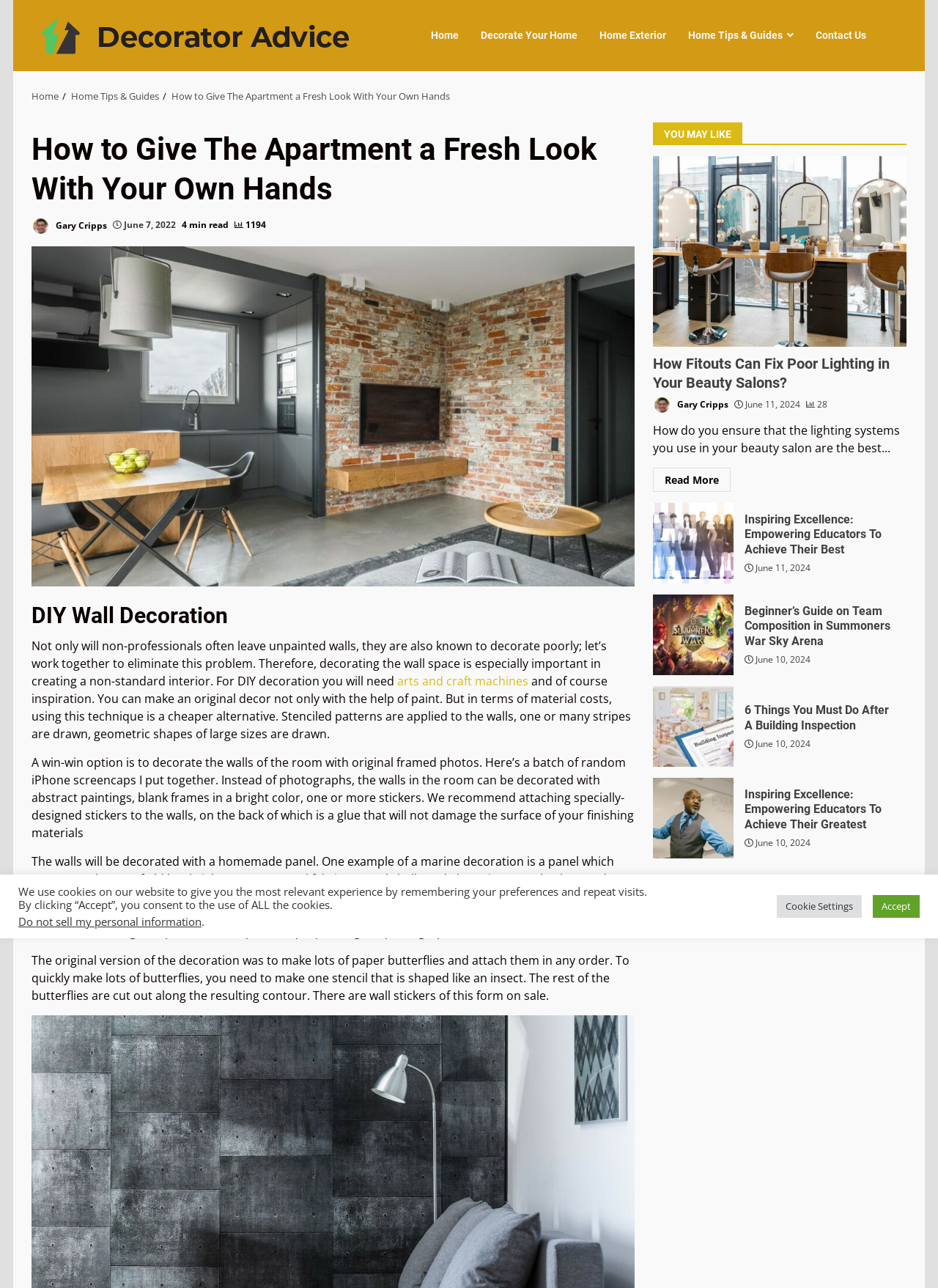Determine the bounding box of the UI element mentioned here: "Home Tips & Guides". The coordinates must be in the format [left, top, right, bottom] with values ranging from 0 to 1.

[0.722, 0.014, 0.858, 0.042]